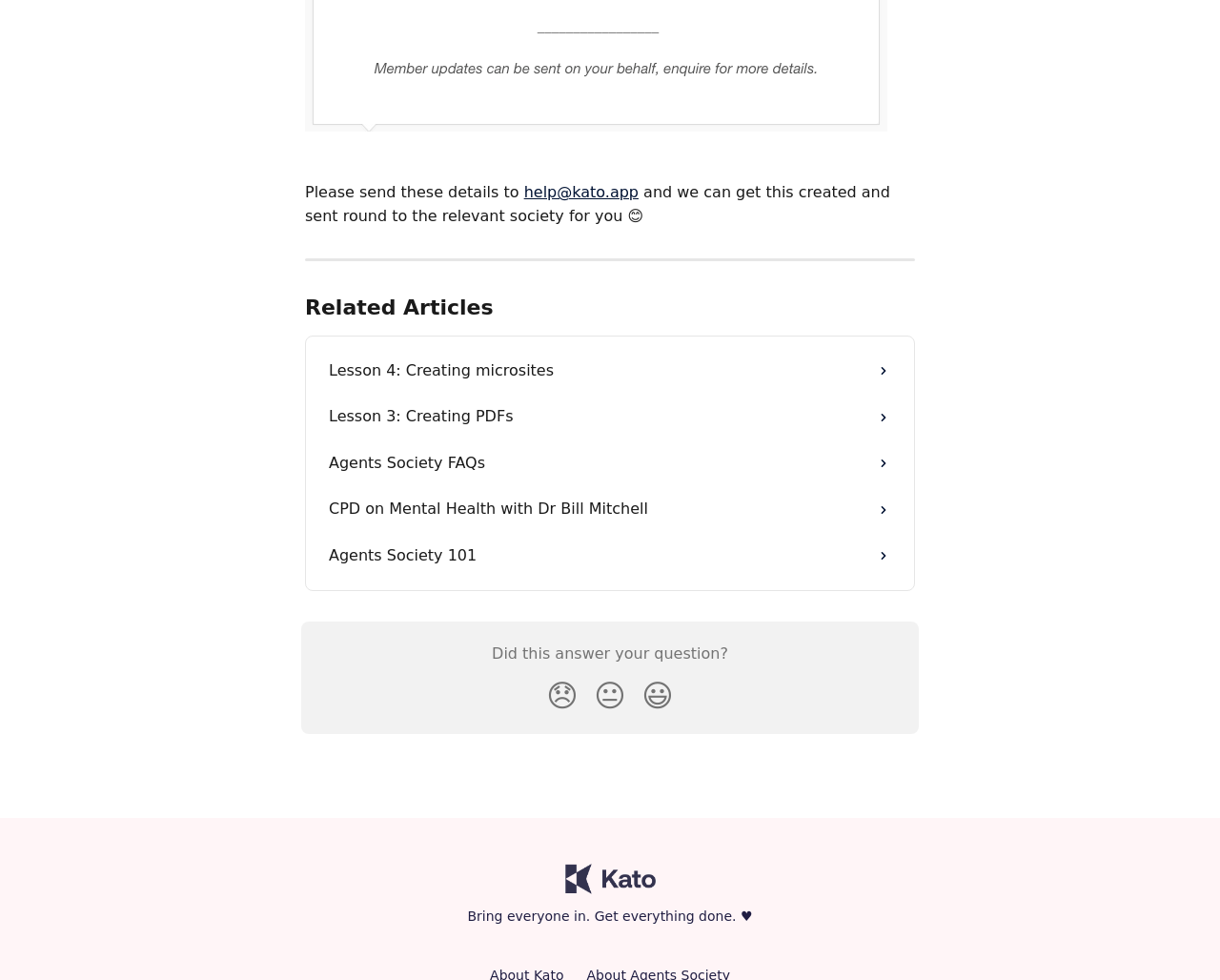Locate the bounding box coordinates of the area to click to fulfill this instruction: "Send an email to help@kato.app". The bounding box should be presented as four float numbers between 0 and 1, in the order [left, top, right, bottom].

[0.429, 0.187, 0.523, 0.206]